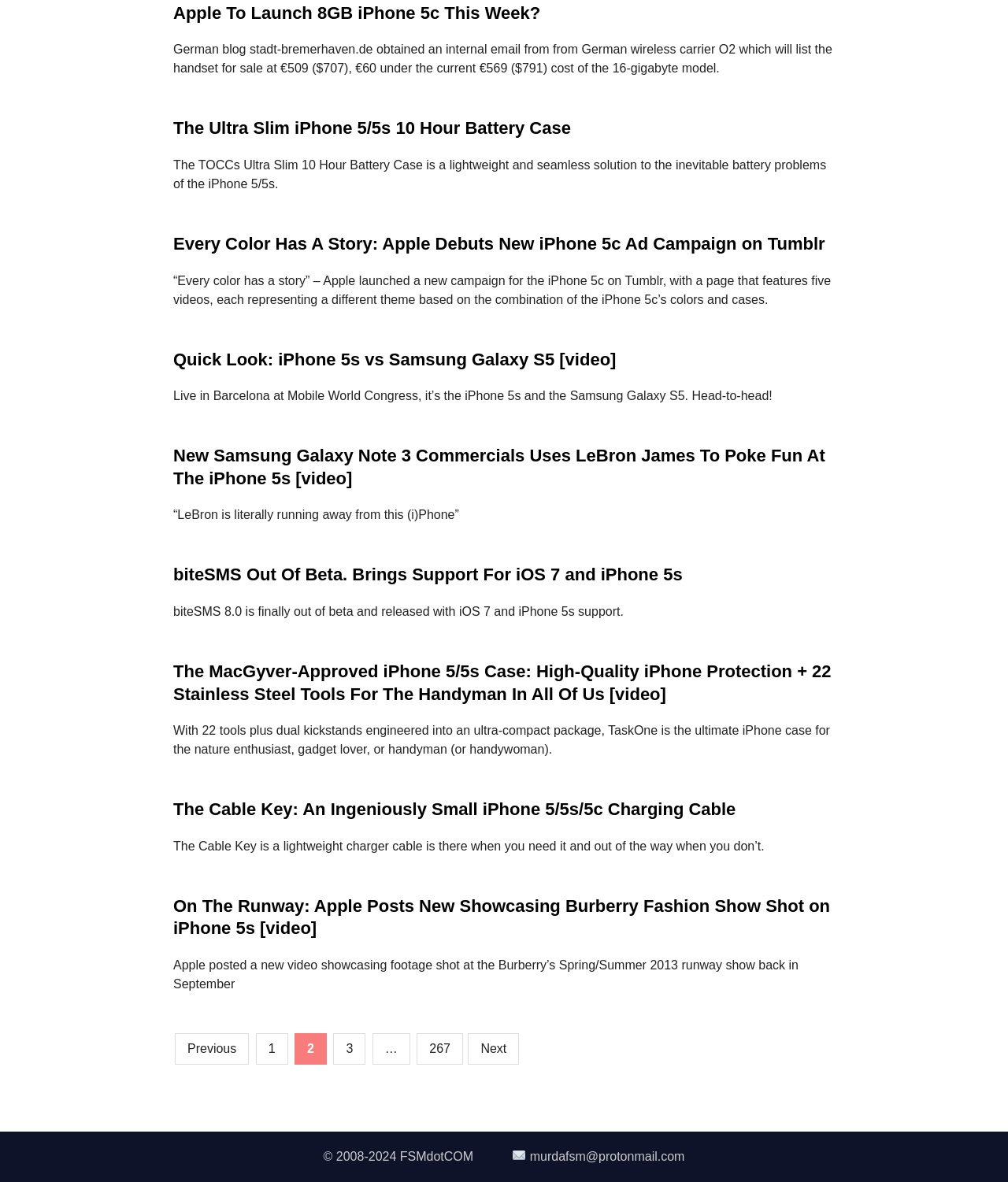What is the navigation section for?
Based on the screenshot, answer the question with a single word or phrase.

Posts navigation